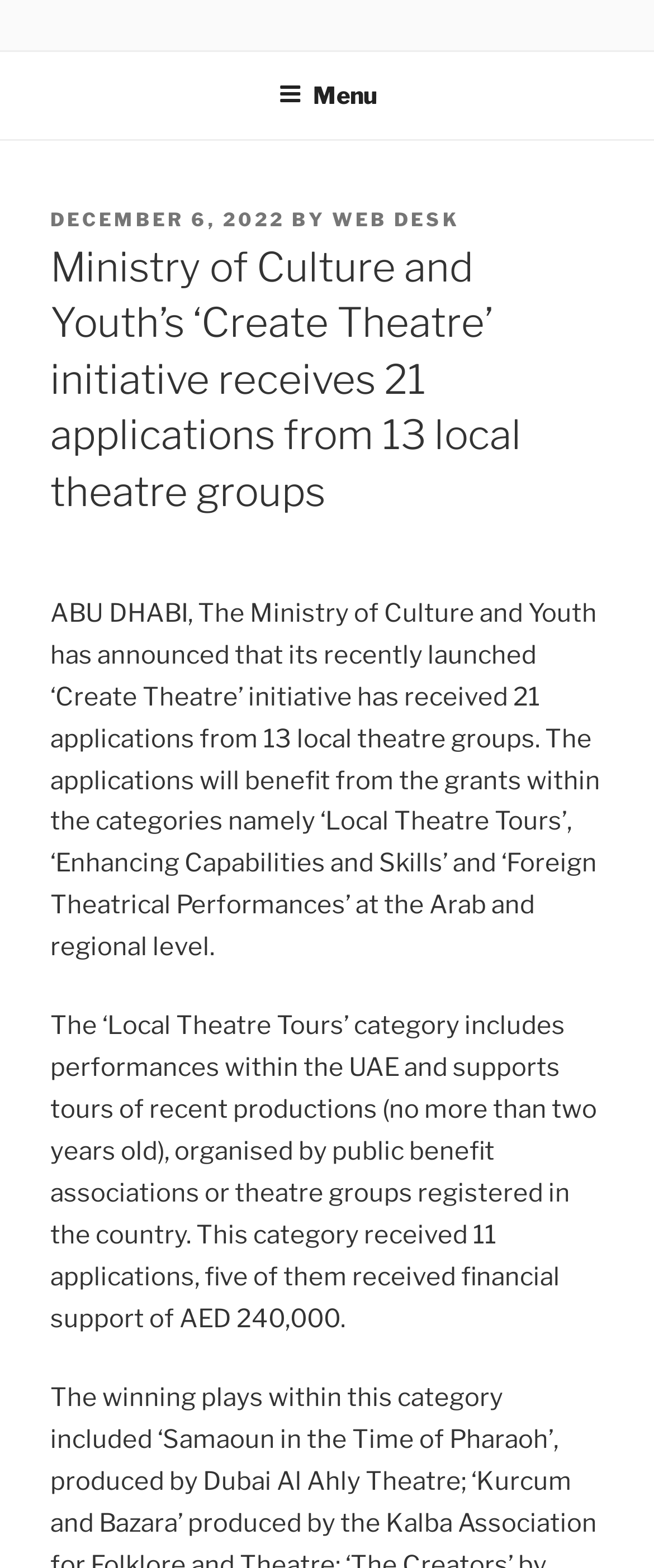Please provide a detailed answer to the question below by examining the image:
How many applications did the 'Create Theatre' initiative receive?

The answer can be found in the paragraph that starts with 'ABU DHABI, The Ministry of Culture and Youth has announced that its recently launched ‘Create Theatre’ initiative has received...' which states that the initiative received 21 applications from 13 local theatre groups.